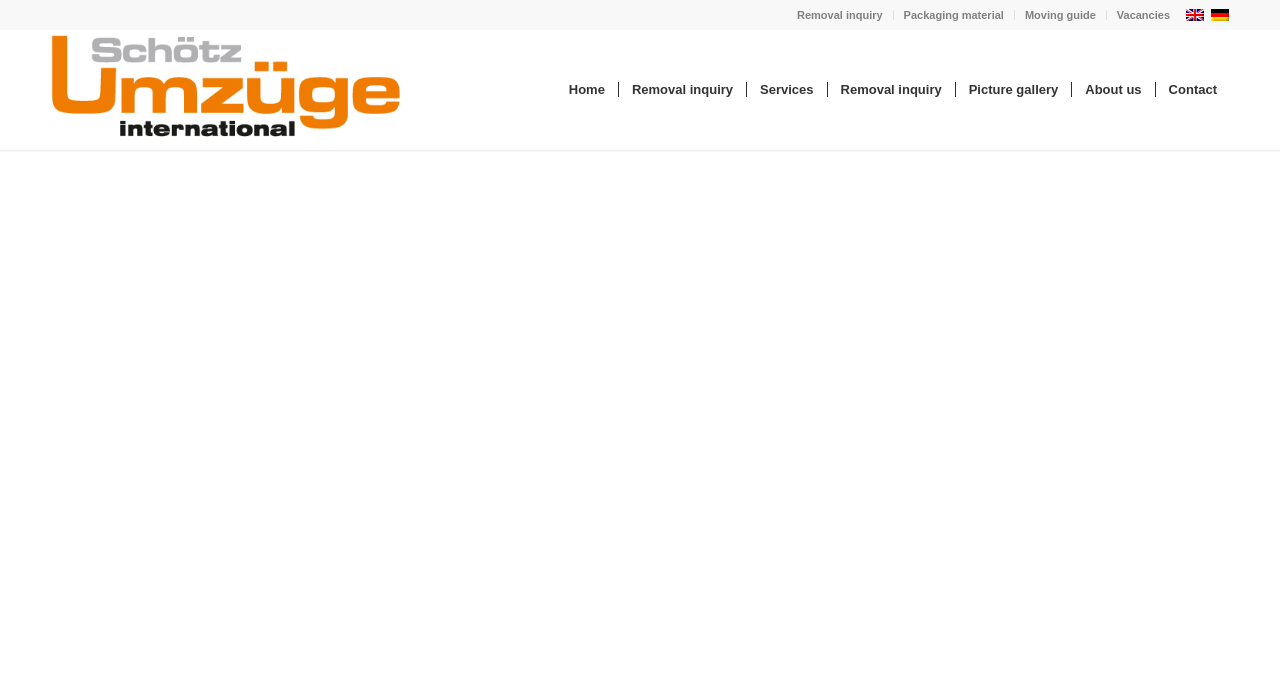Locate the bounding box of the user interface element based on this description: "Removal inquiry".

[0.483, 0.043, 0.583, 0.216]